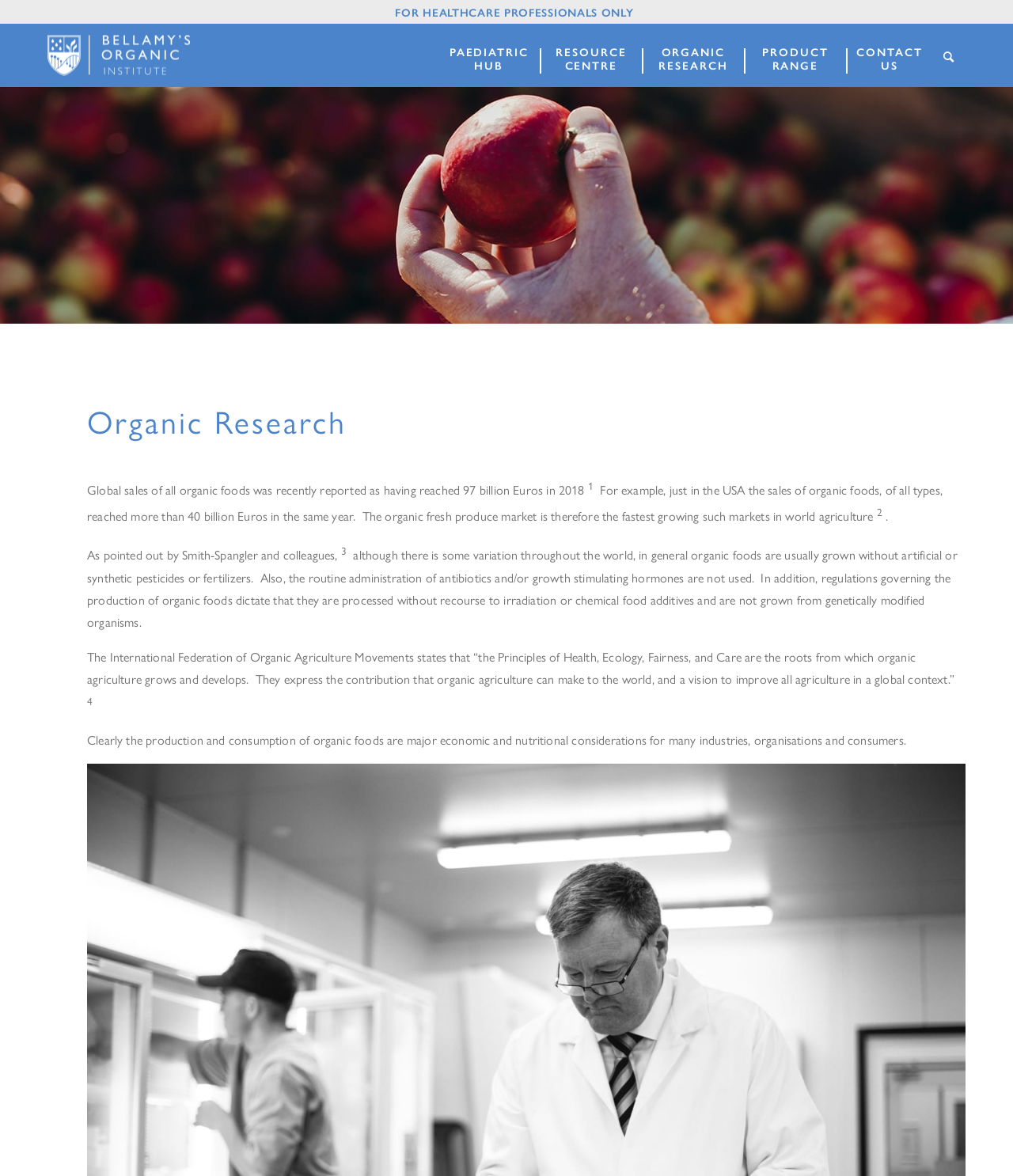Provide your answer in a single word or phrase: 
What are organic foods usually grown without?

artificial or synthetic pesticides or fertilizers